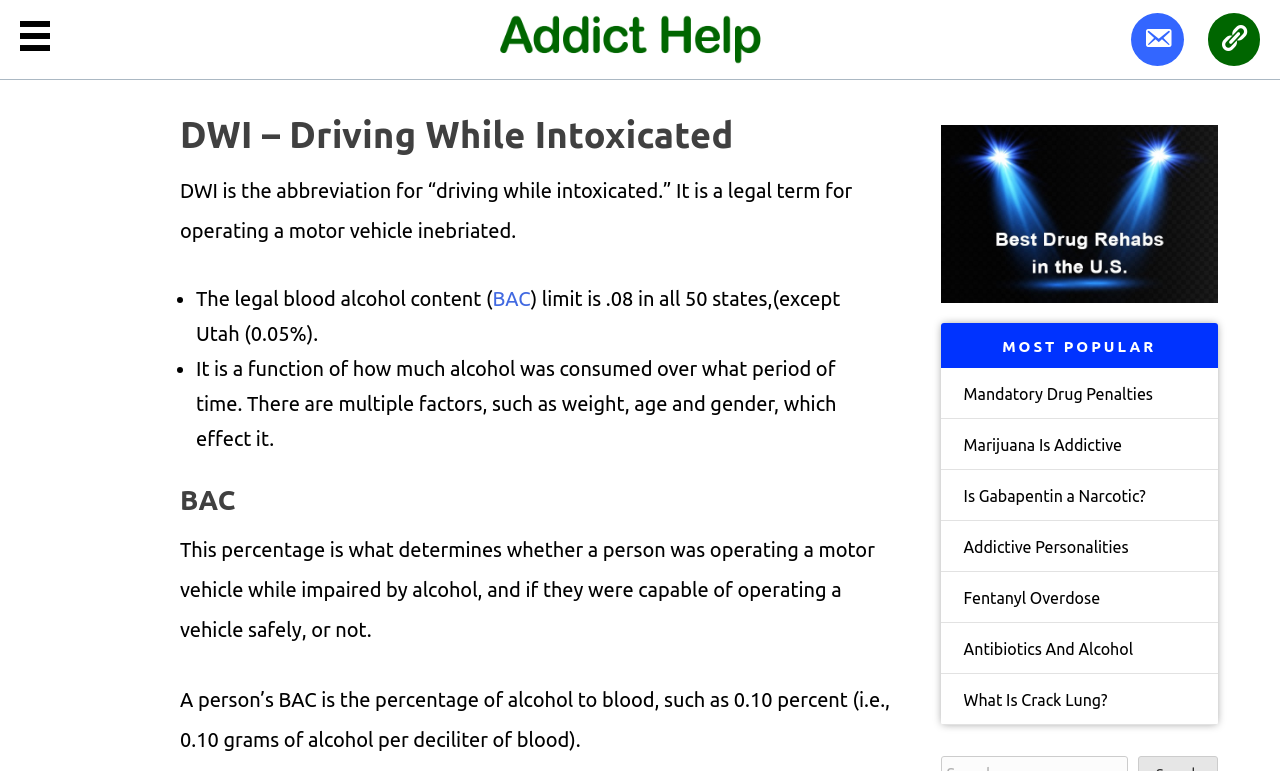Specify the bounding box coordinates of the area to click in order to execute this command: 'Explore the 'best2lights' link'. The coordinates should consist of four float numbers ranging from 0 to 1, and should be formatted as [left, top, right, bottom].

[0.735, 0.264, 0.951, 0.287]